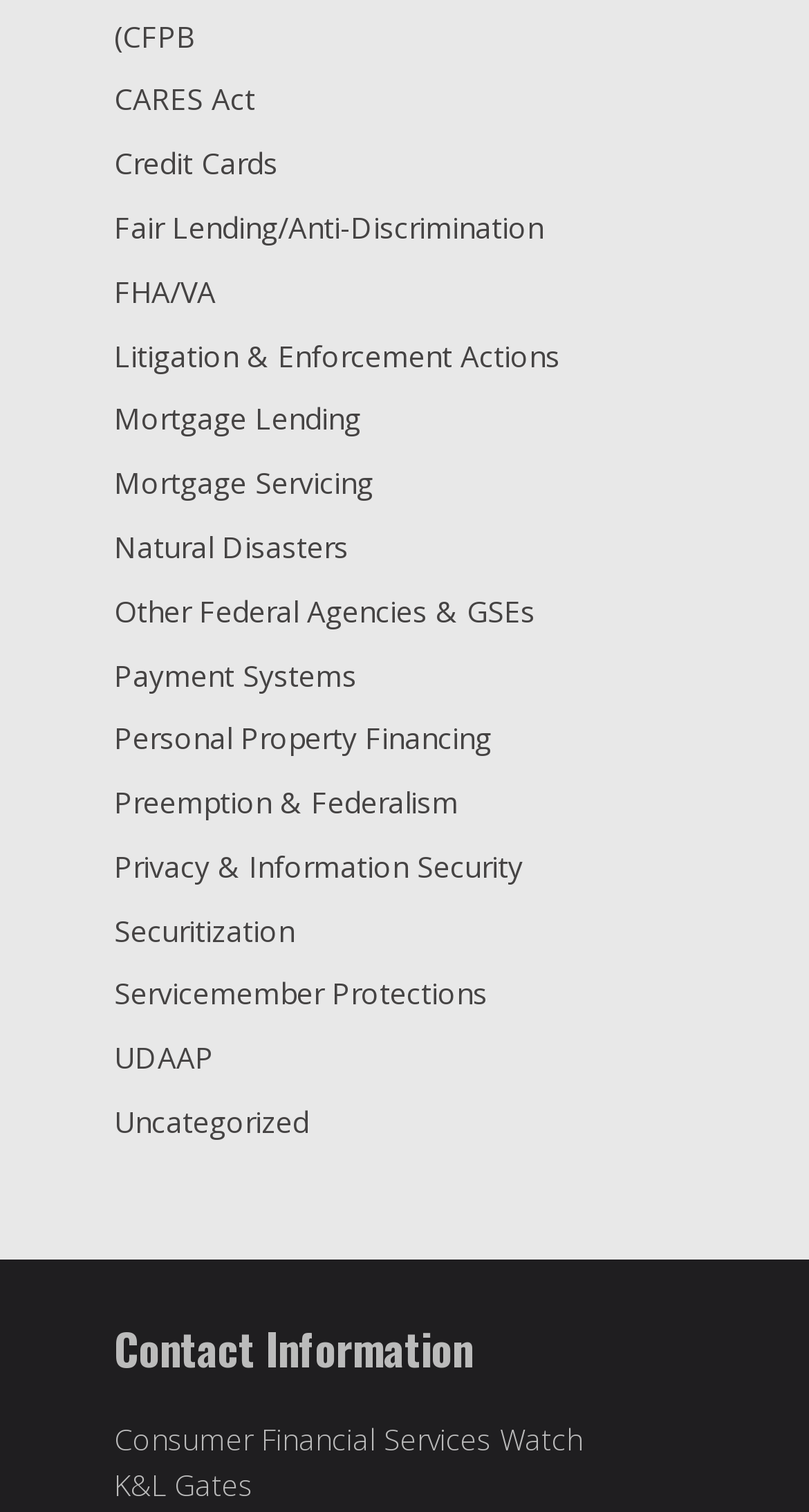Identify and provide the bounding box coordinates of the UI element described: "Privacy & Information Security". The coordinates should be formatted as [left, top, right, bottom], with each number being a float between 0 and 1.

[0.141, 0.546, 0.646, 0.572]